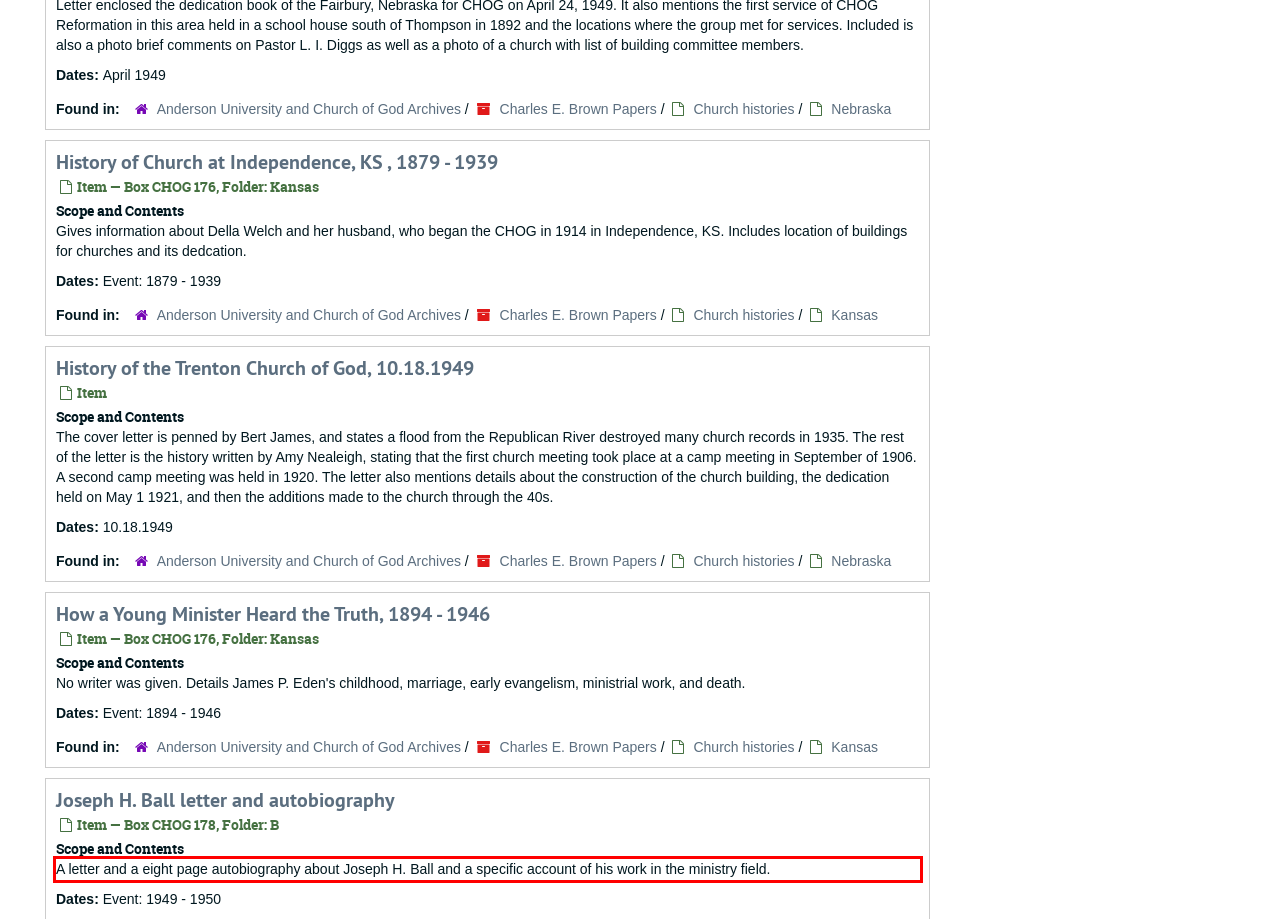Review the screenshot of the webpage and recognize the text inside the red rectangle bounding box. Provide the extracted text content.

A letter and a eight page autobiography about Joseph H. Ball and a specific account of his work in the ministry field.